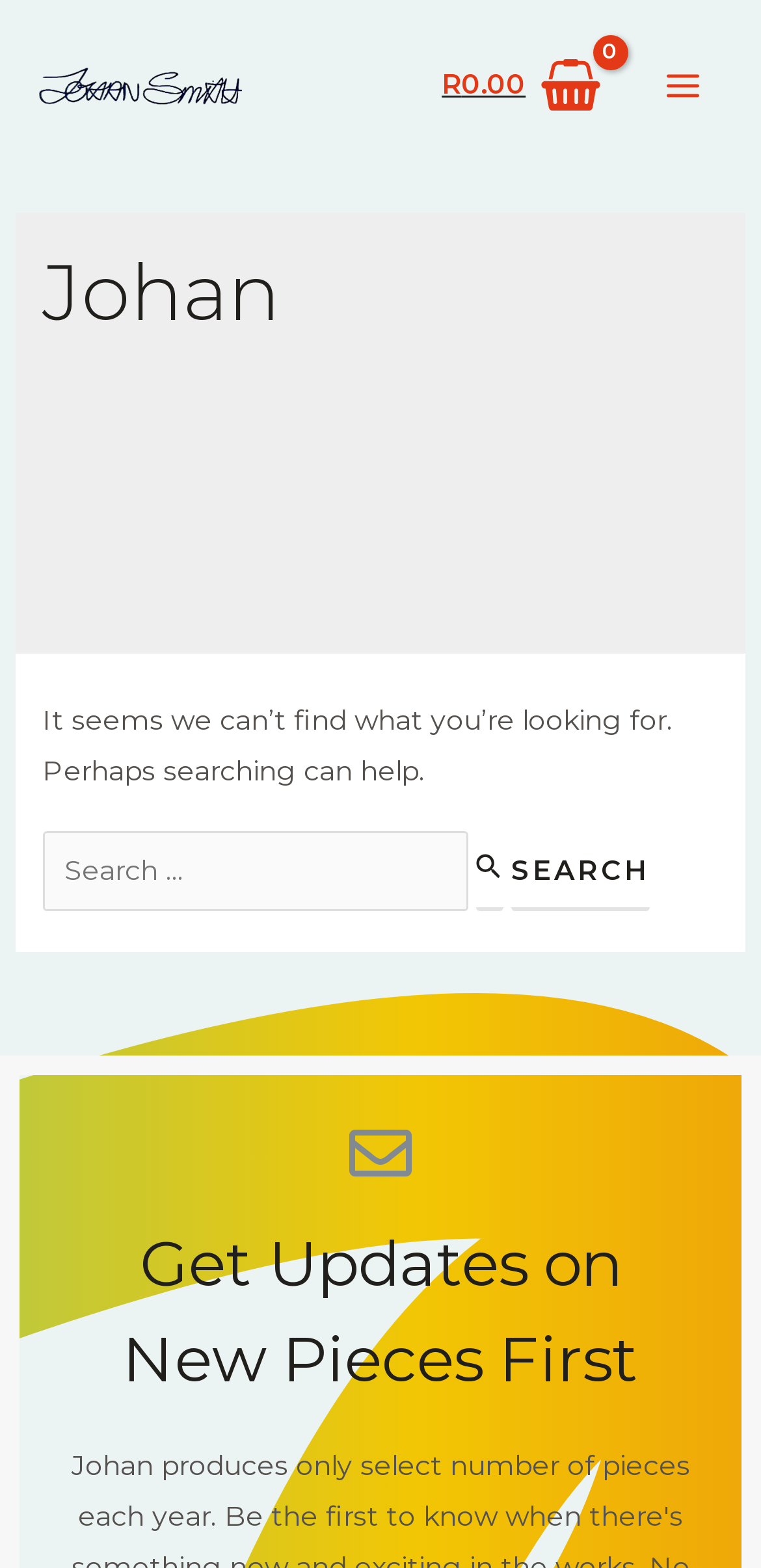What is the current balance?
Using the details from the image, give an elaborate explanation to answer the question.

The current balance can be found next to the 'R' symbol, which is likely a currency symbol. The balance is displayed as '0.00'.